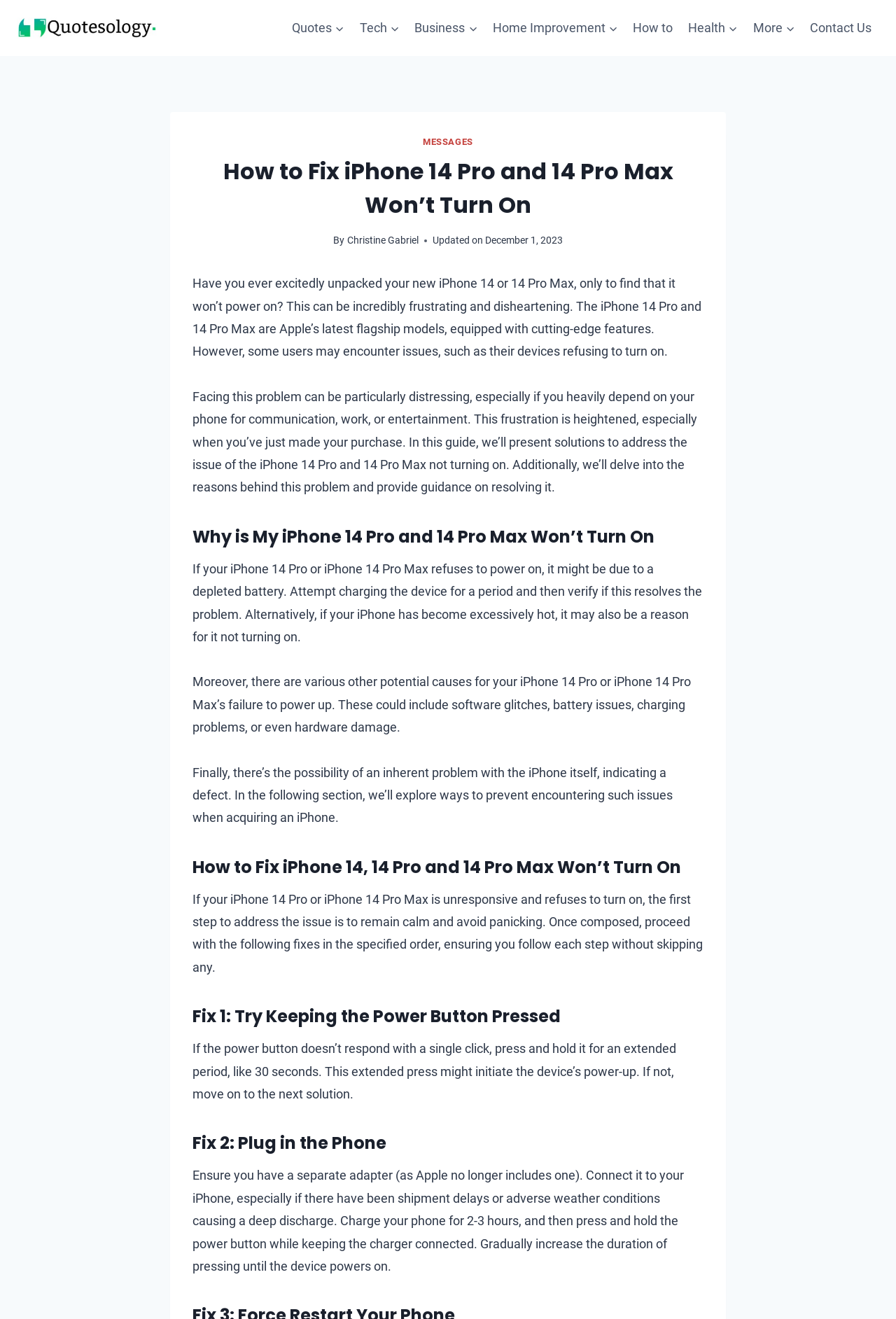Determine the coordinates of the bounding box for the clickable area needed to execute this instruction: "Click the 'MESSAGES' link".

[0.472, 0.104, 0.528, 0.111]